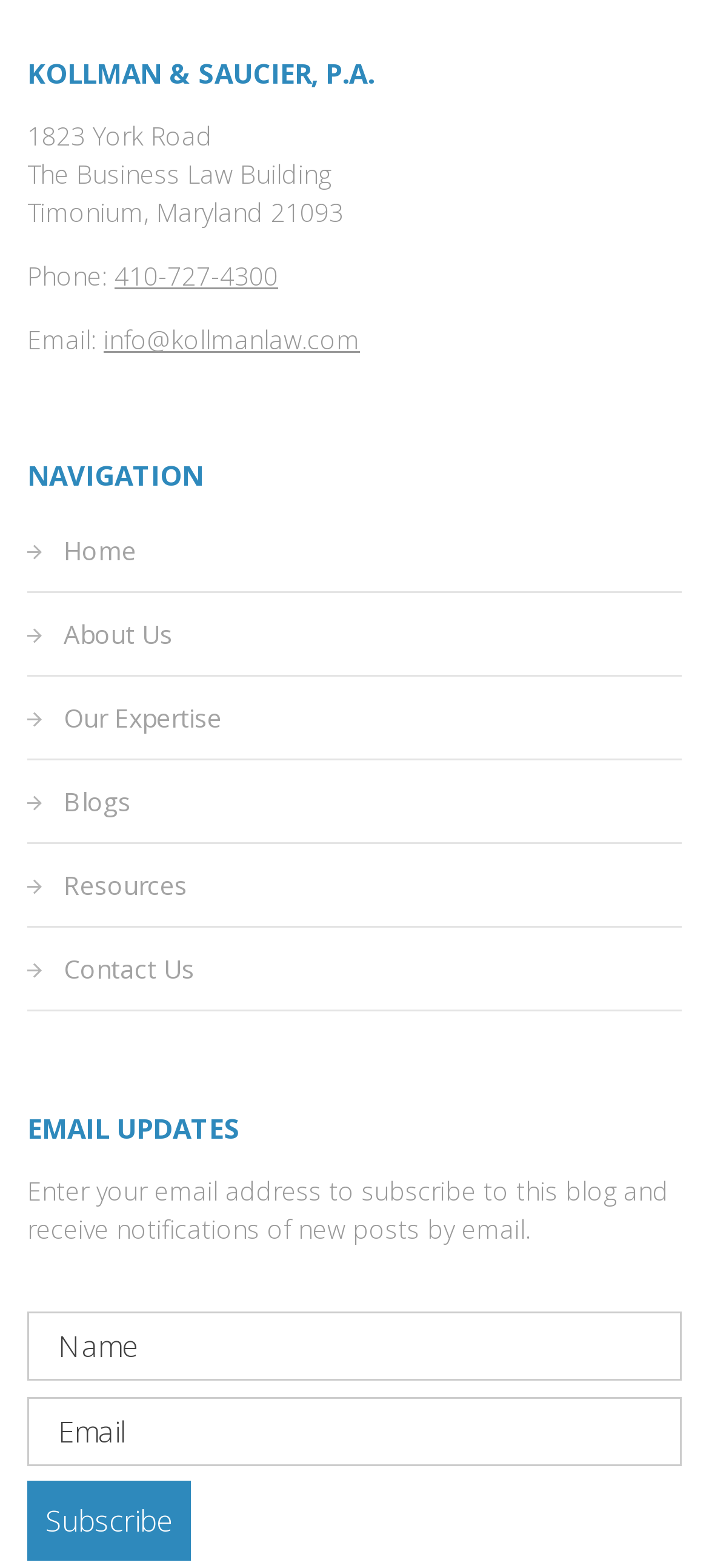What is the company name?
Please look at the screenshot and answer in one word or a short phrase.

KOLLMAN & SAUCIER, P.A.